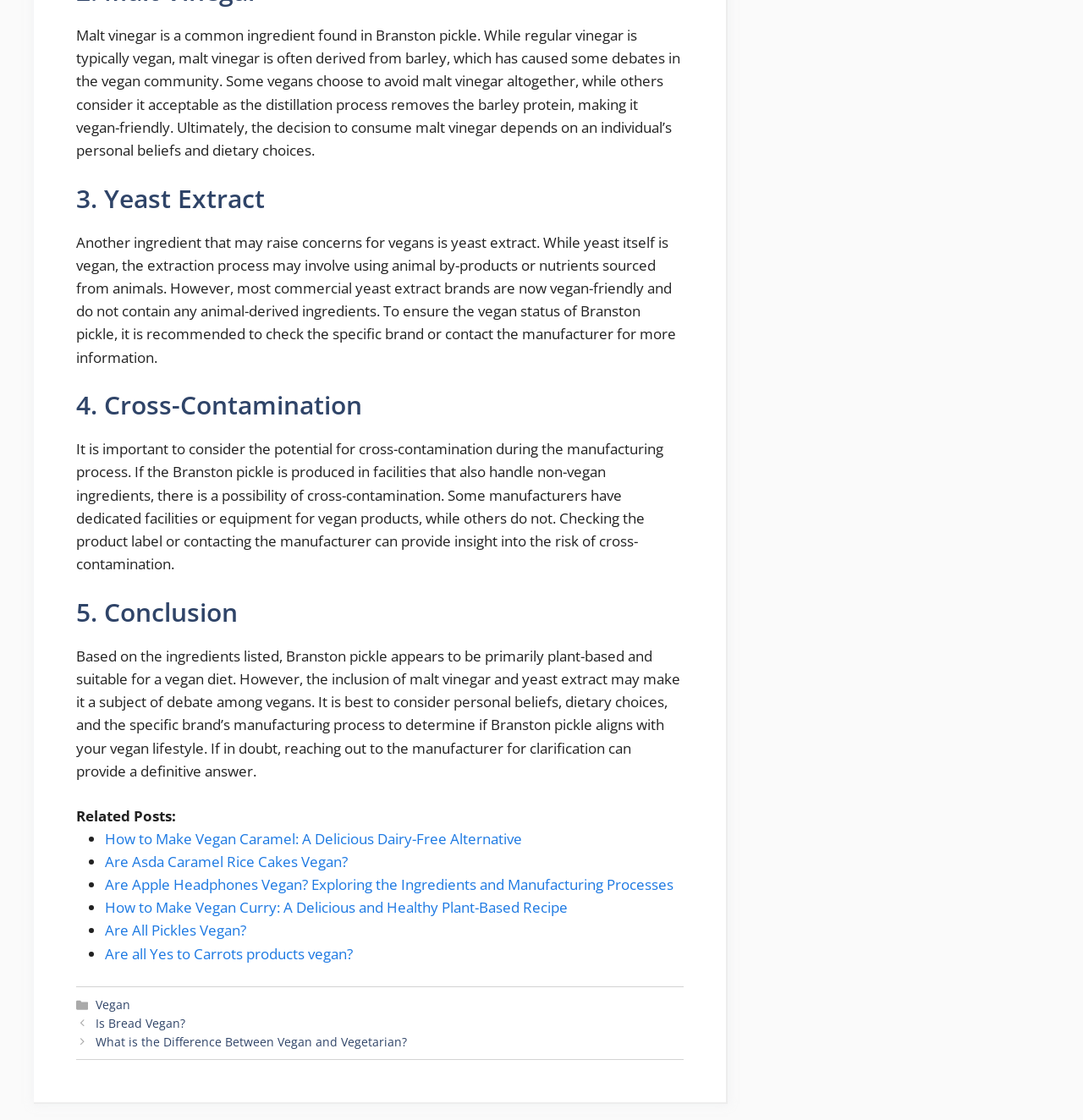Could you find the bounding box coordinates of the clickable area to complete this instruction: "Click on 'Home'"?

None